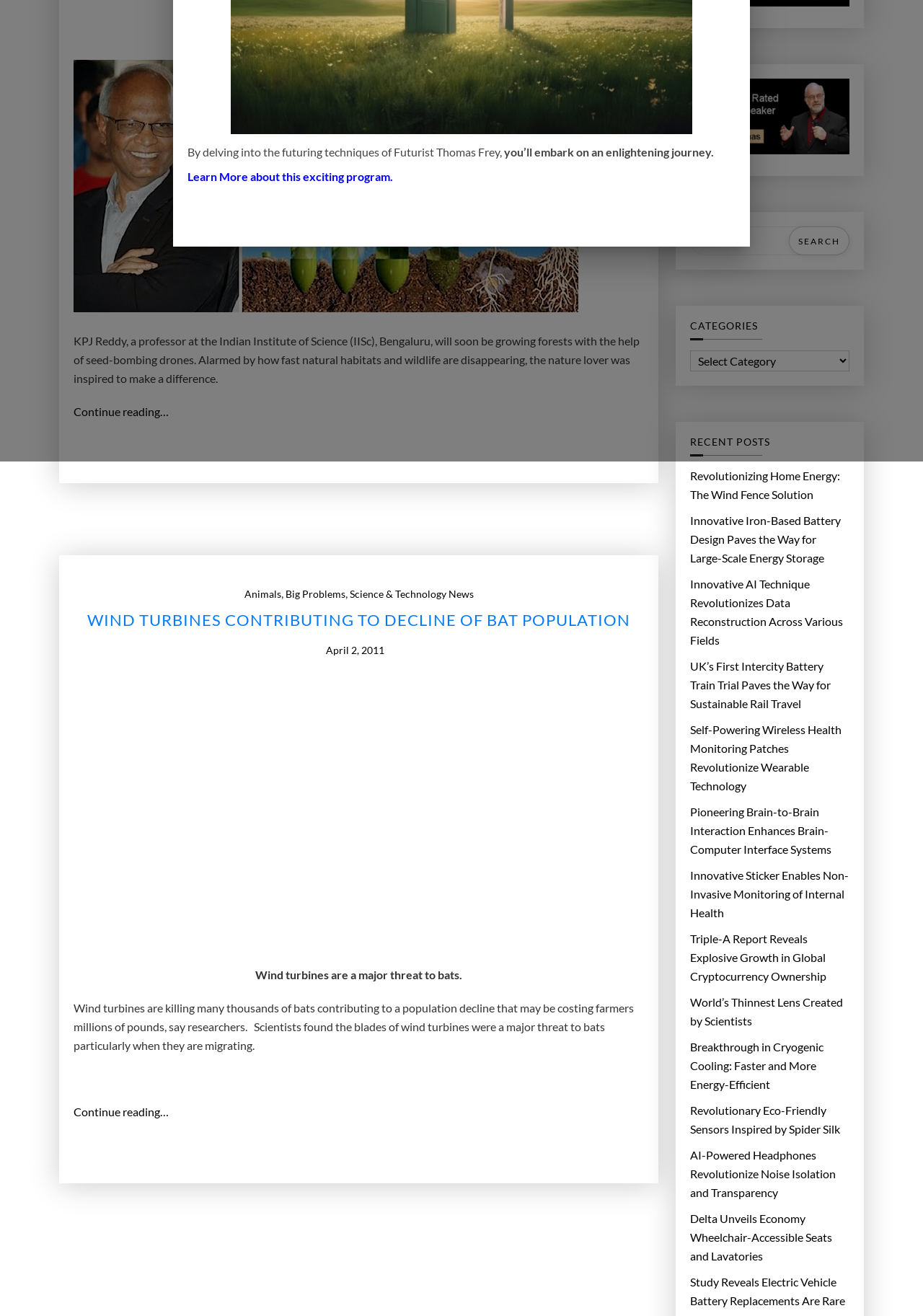Please determine the bounding box coordinates, formatted as (top-left x, top-left y, bottom-right x, bottom-right y), with all values as floating point numbers between 0 and 1. Identify the bounding box of the region described as: alt="scientists-bat-deaths-wind-turbines" title="scientists-bat-deaths-wind-turbines"

[0.195, 0.54, 0.585, 0.723]